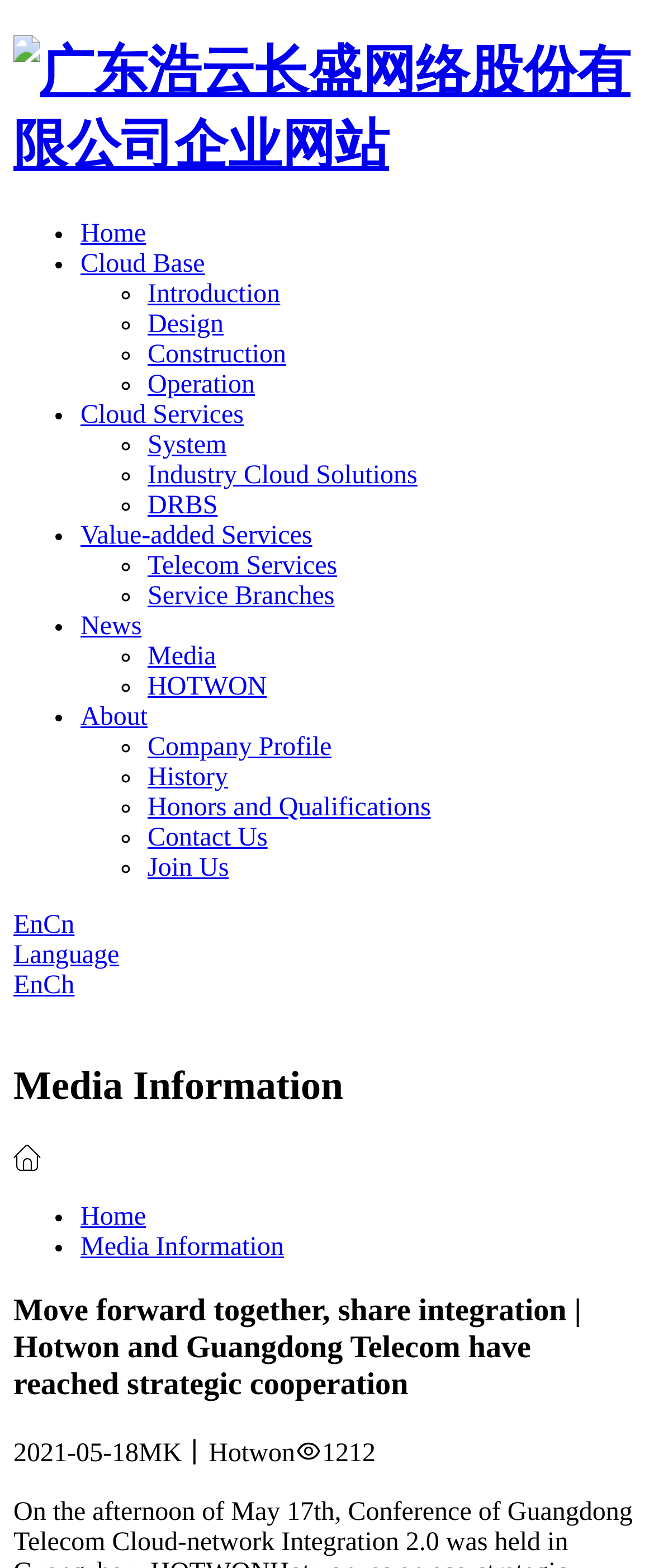What is the name of the company?
Use the image to give a comprehensive and detailed response to the question.

The name of the company can be found in the heading 'Move forward together, share integration | Hotwon and Guangdong Telecom have reached strategic cooperation' and also in the link 'HOTWON'.